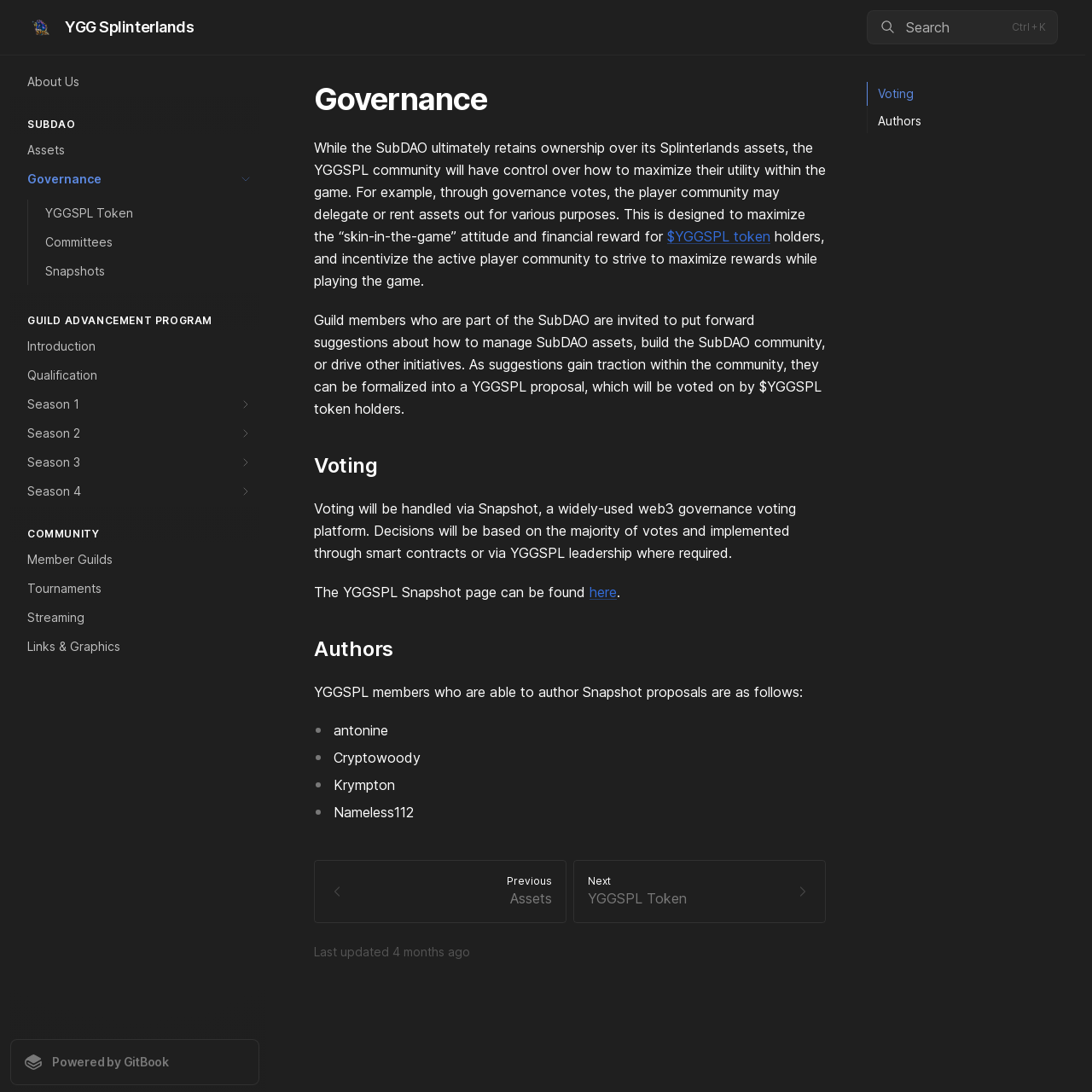Please find and report the bounding box coordinates of the element to click in order to perform the following action: "Visit the Snapshot page". The coordinates should be expressed as four float numbers between 0 and 1, in the format [left, top, right, bottom].

[0.54, 0.534, 0.565, 0.55]